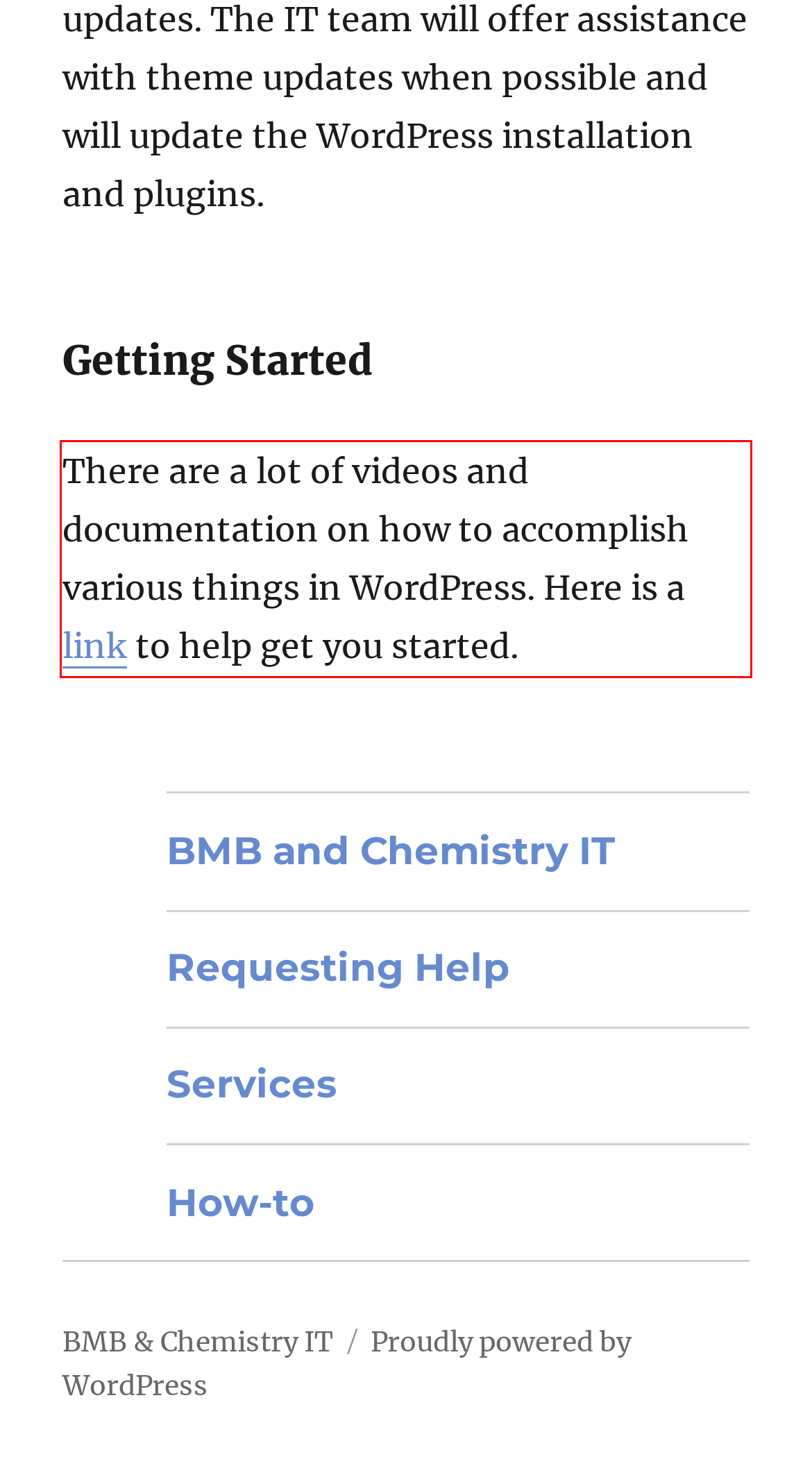The screenshot you have been given contains a UI element surrounded by a red rectangle. Use OCR to read and extract the text inside this red rectangle.

There are a lot of videos and documentation on how to accomplish various things in WordPress. Here is a link to help get you started.